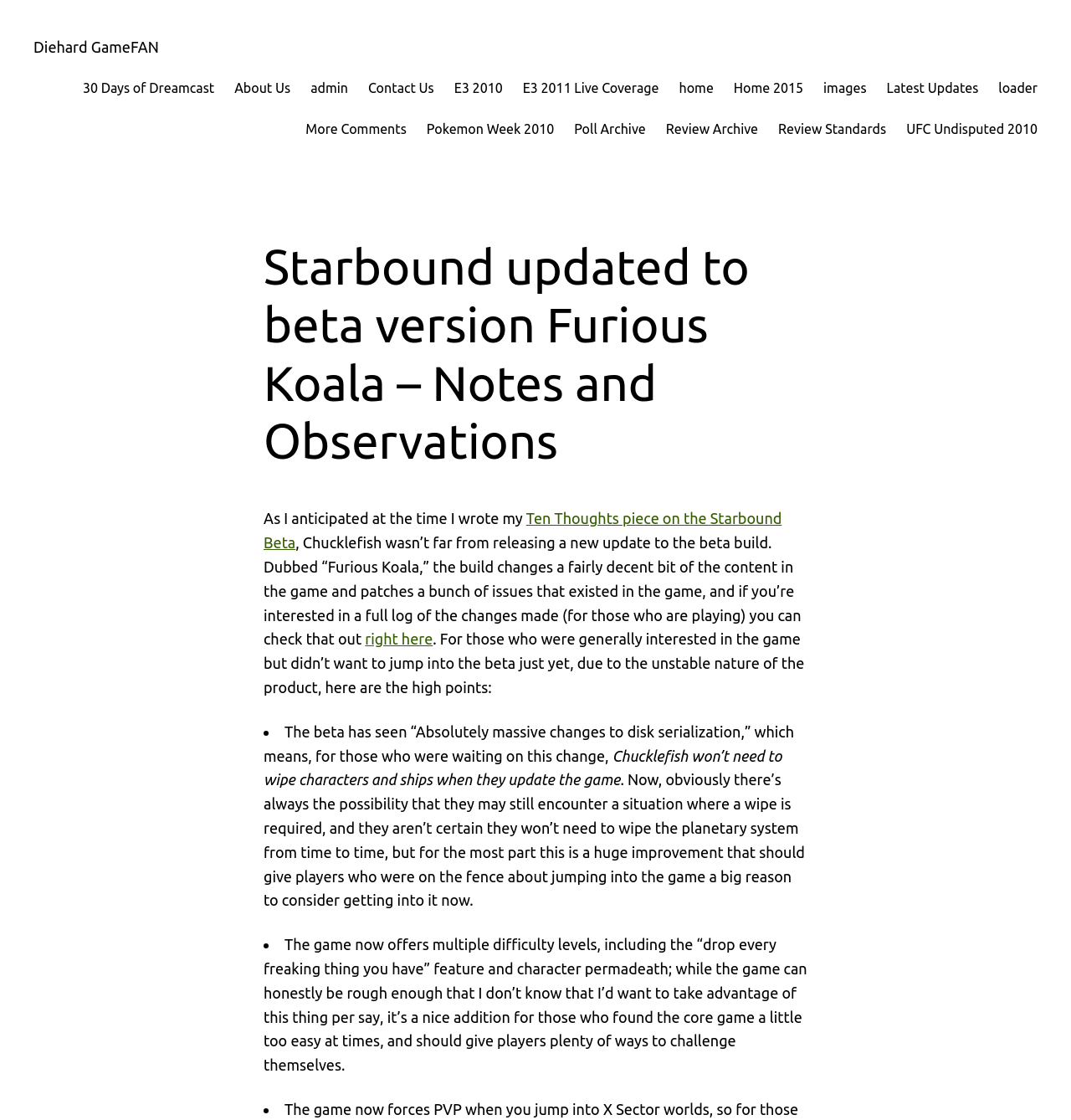Please find the bounding box coordinates of the element that needs to be clicked to perform the following instruction: "Check out the full log of changes made". The bounding box coordinates should be four float numbers between 0 and 1, represented as [left, top, right, bottom].

[0.341, 0.563, 0.404, 0.578]